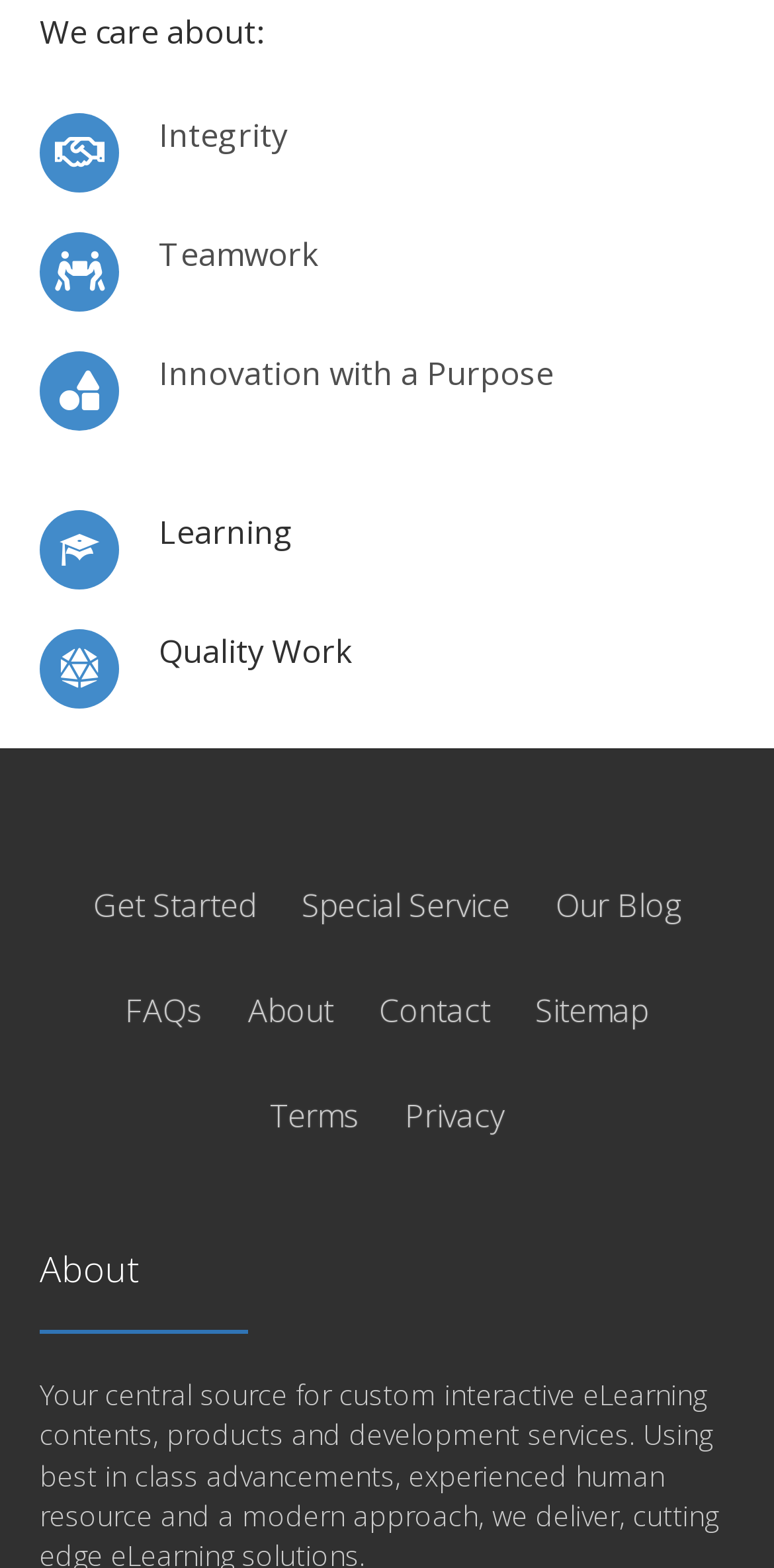Determine the bounding box coordinates of the clickable region to carry out the instruction: "Contact us".

[0.49, 0.62, 0.633, 0.668]